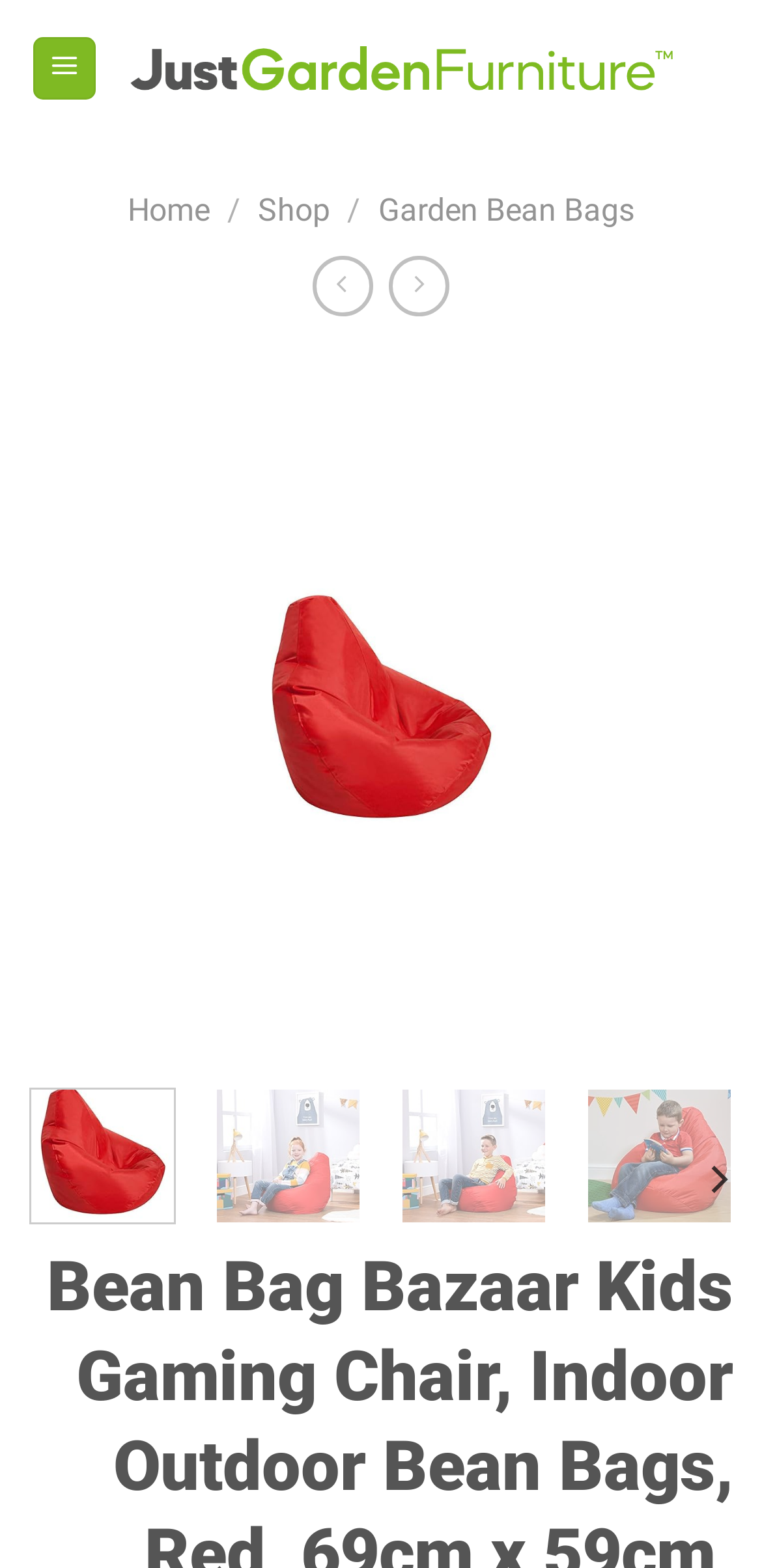Calculate the bounding box coordinates for the UI element based on the following description: "Garden Bean Bags". Ensure the coordinates are four float numbers between 0 and 1, i.e., [left, top, right, bottom].

[0.496, 0.122, 0.832, 0.146]